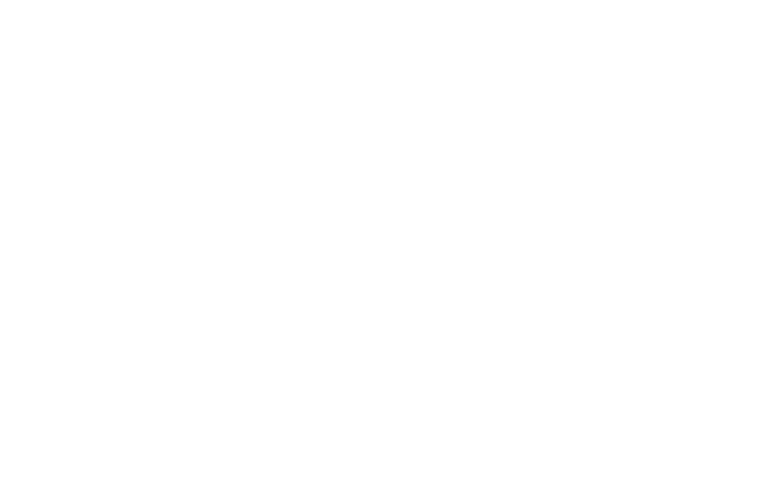When was the TunePat HBOMax Video Downloader released?
Analyze the image and deliver a detailed answer to the question.

The release date of the TunePat HBOMax Video Downloader is provided in the informative section below the main interface, which specifies the release date as June 13, 2022.